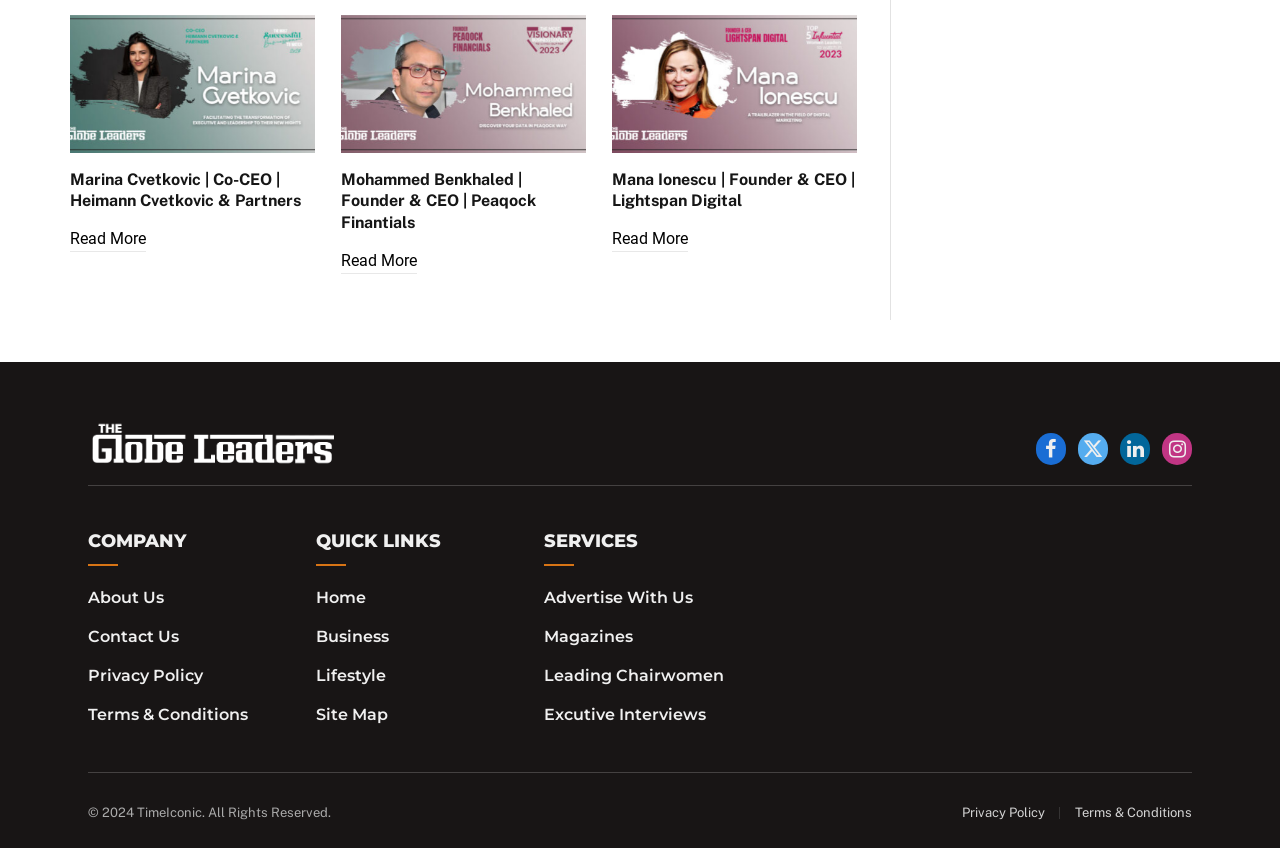What is the profession of Marina Cvetkovic?
Answer the question based on the image using a single word or a brief phrase.

Co-CEO